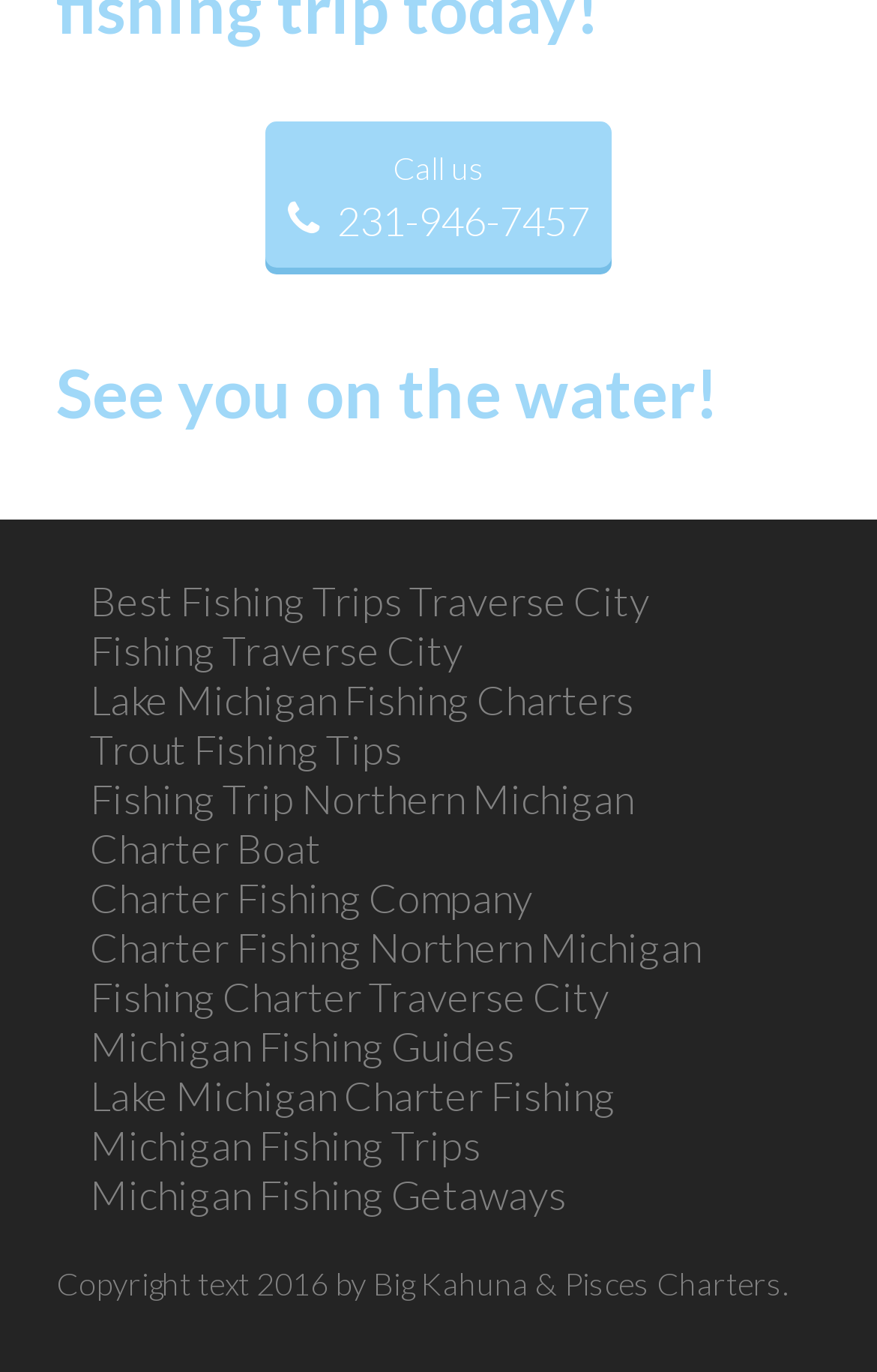Highlight the bounding box coordinates of the region I should click on to meet the following instruction: "View product details of TEST P-100".

None